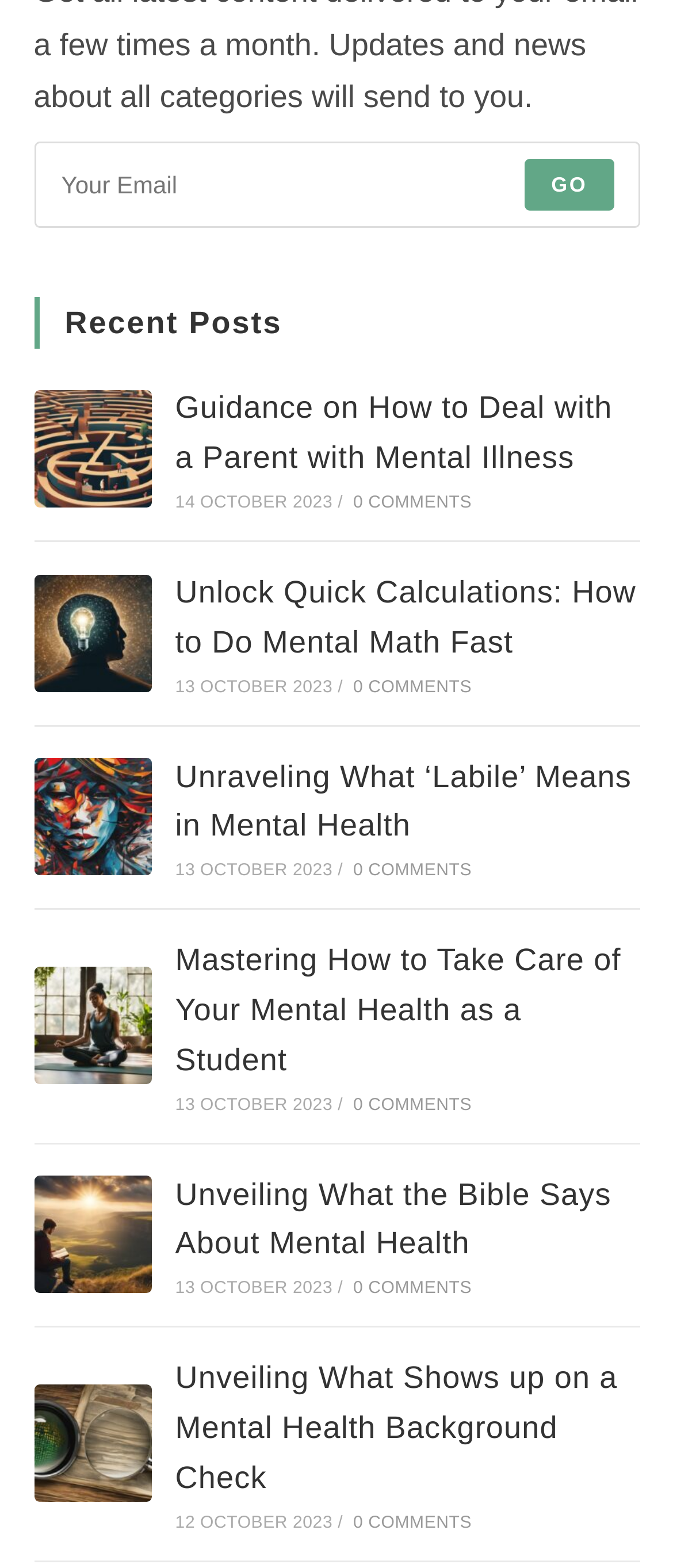Determine the bounding box coordinates of the section I need to click to execute the following instruction: "Enter email address to subscribe". Provide the coordinates as four float numbers between 0 and 1, i.e., [left, top, right, bottom].

[0.05, 0.09, 0.95, 0.145]